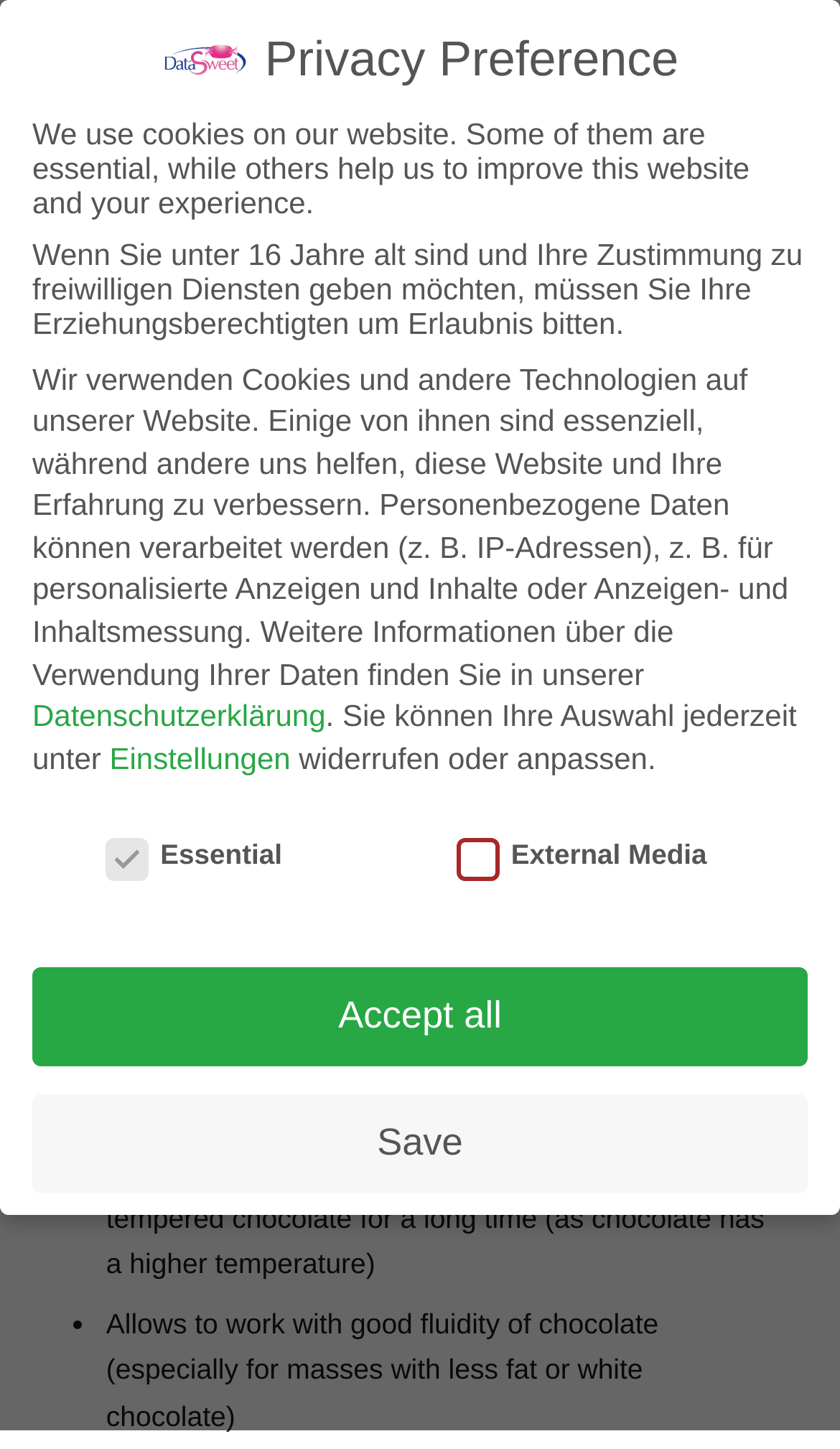Reply to the question with a single word or phrase:
What is the purpose of the MAGIC Temper device?

Prepare pre-crystallized chocolate